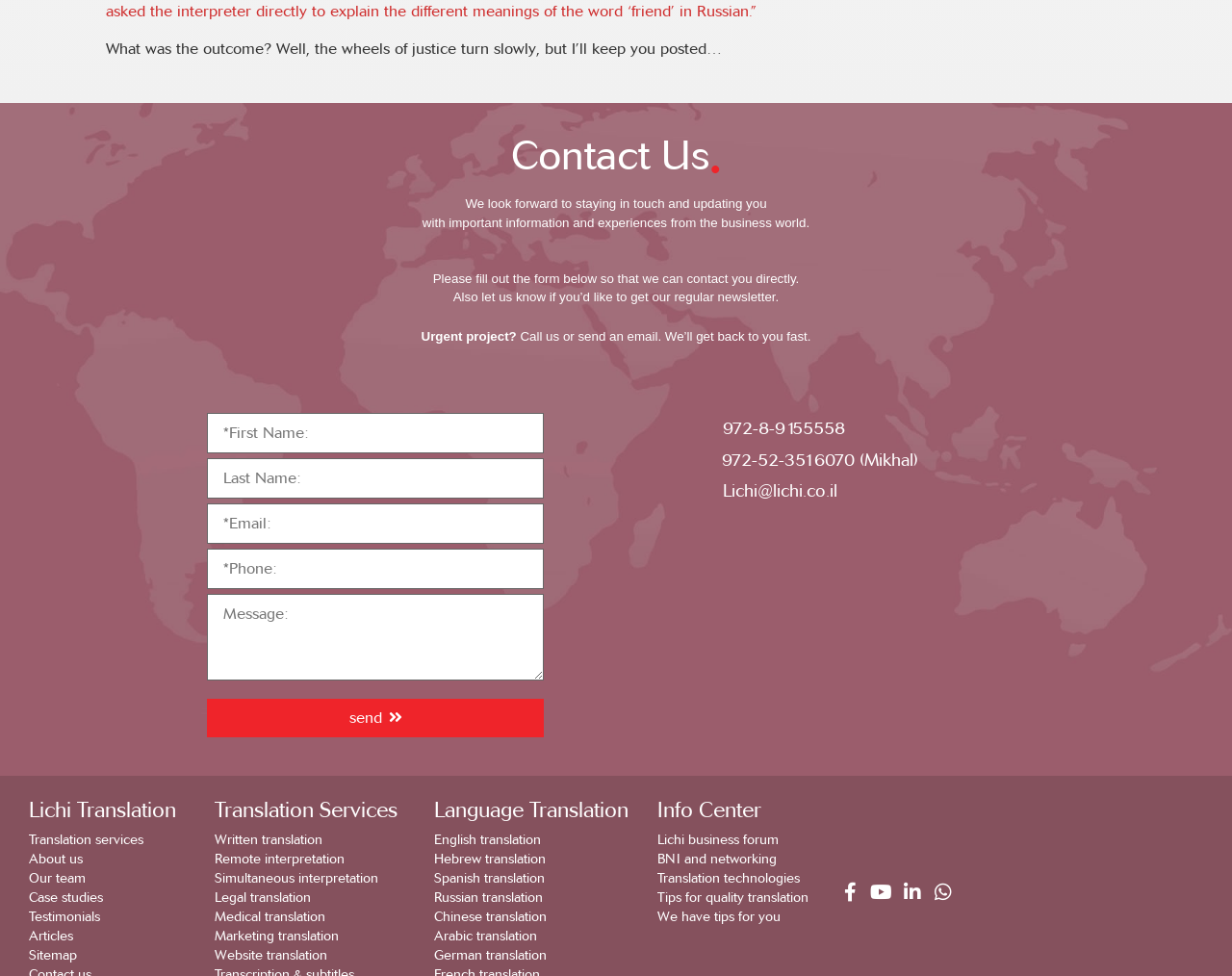Determine the bounding box coordinates of the clickable element to complete this instruction: "Call the phone number". Provide the coordinates in the format of four float numbers between 0 and 1, [left, top, right, bottom].

[0.587, 0.428, 0.686, 0.45]